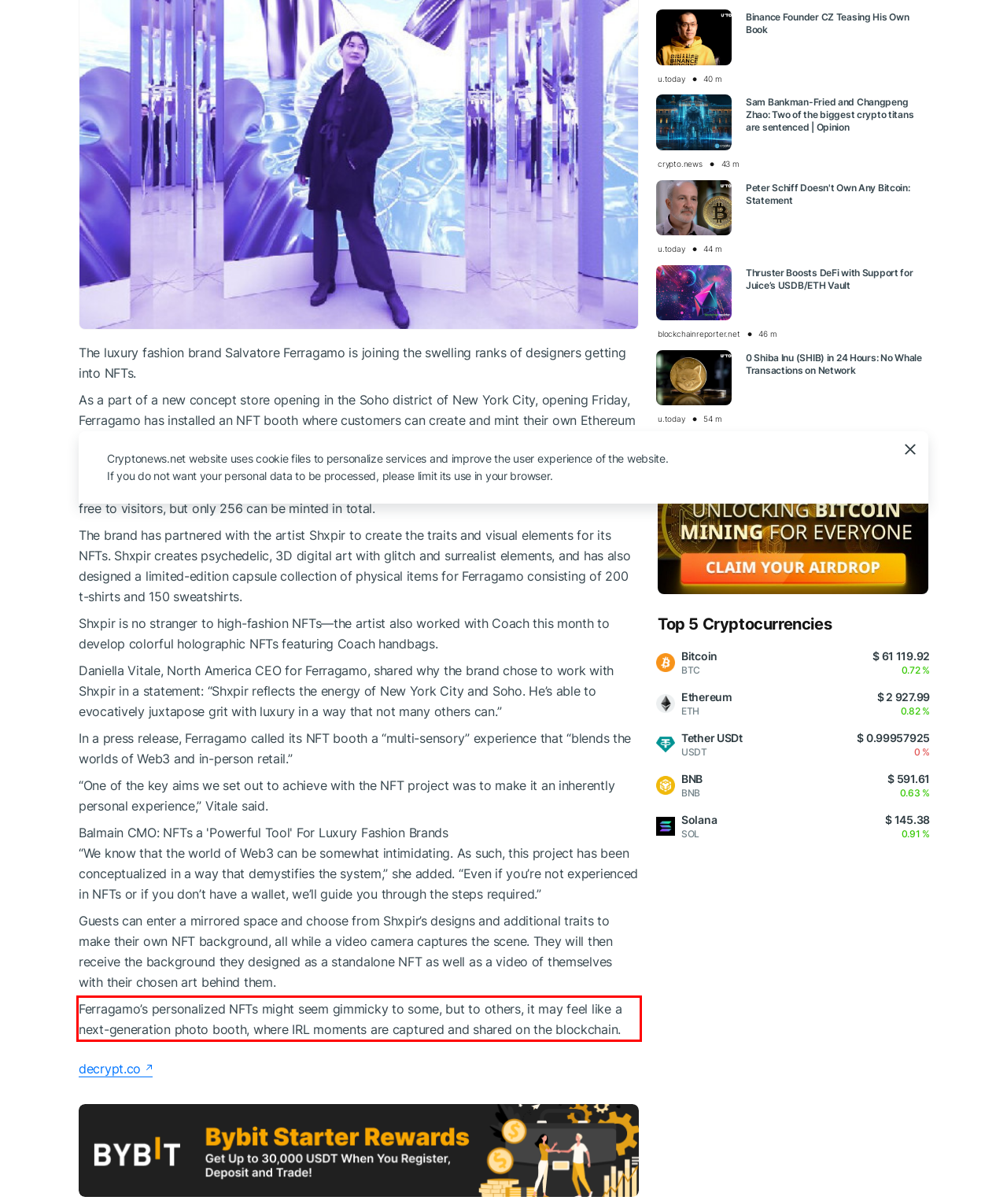You have a webpage screenshot with a red rectangle surrounding a UI element. Extract the text content from within this red bounding box.

Ferragamo’s personalized NFTs might seem gimmicky to some, but to others, it may feel like a next-generation photo booth, where IRL moments are captured and shared on the blockchain.